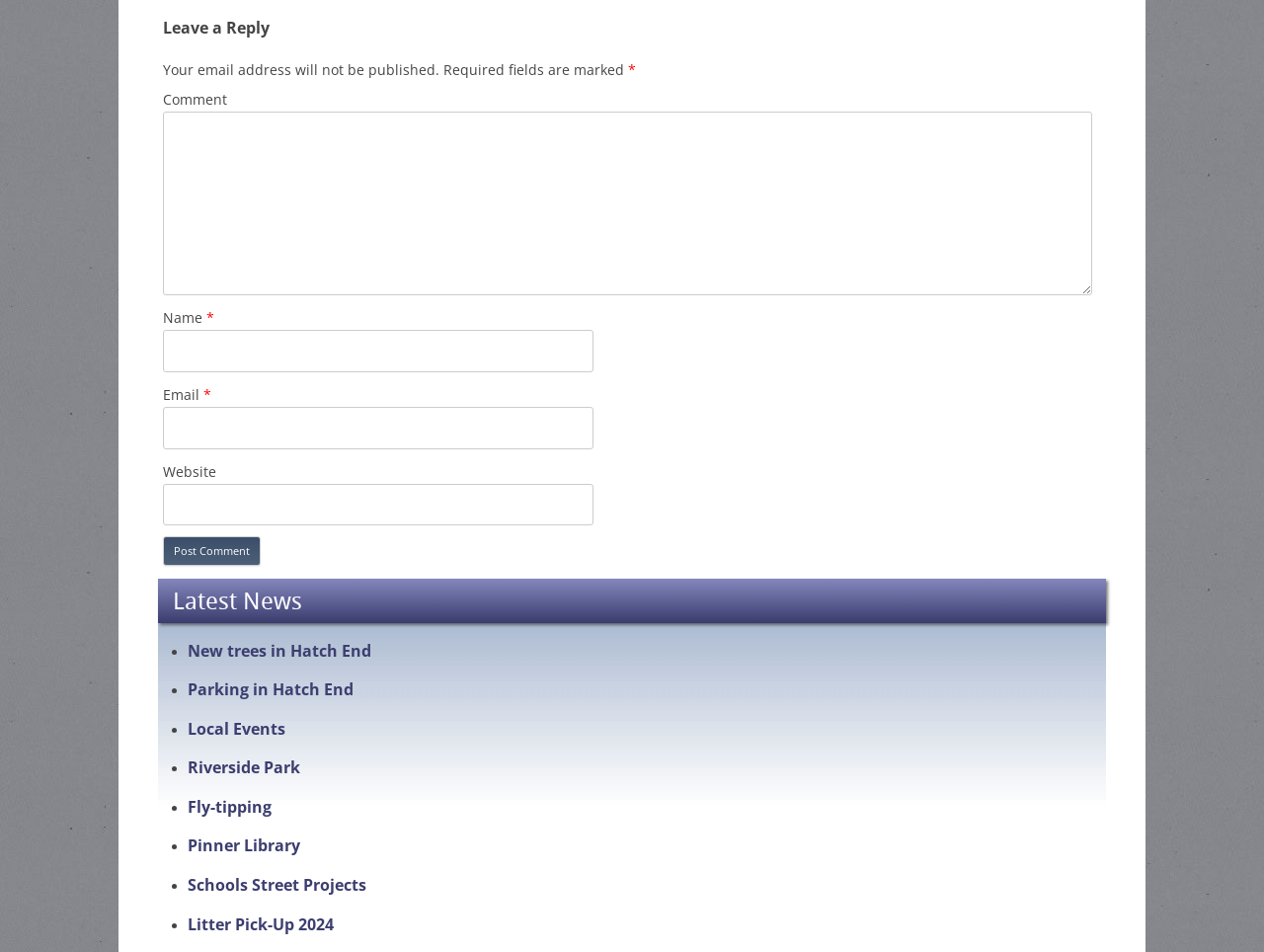Identify the bounding box coordinates of the area you need to click to perform the following instruction: "Enter your name".

[0.129, 0.347, 0.469, 0.391]